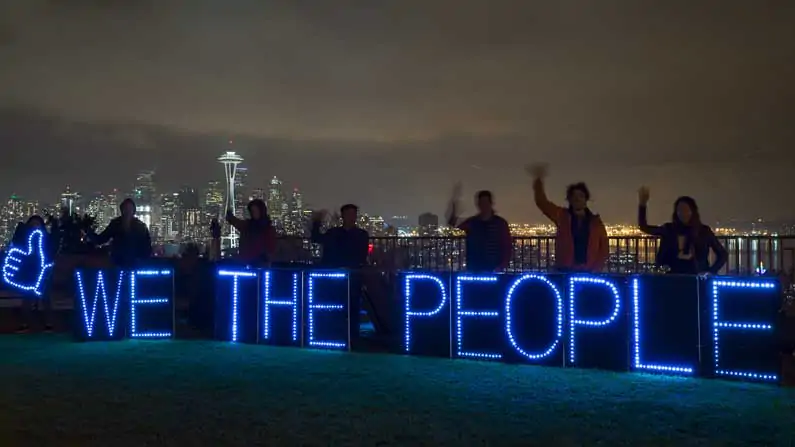What is the atmosphere conveyed in the image?
Based on the screenshot, respond with a single word or phrase.

Welcoming and hopeful